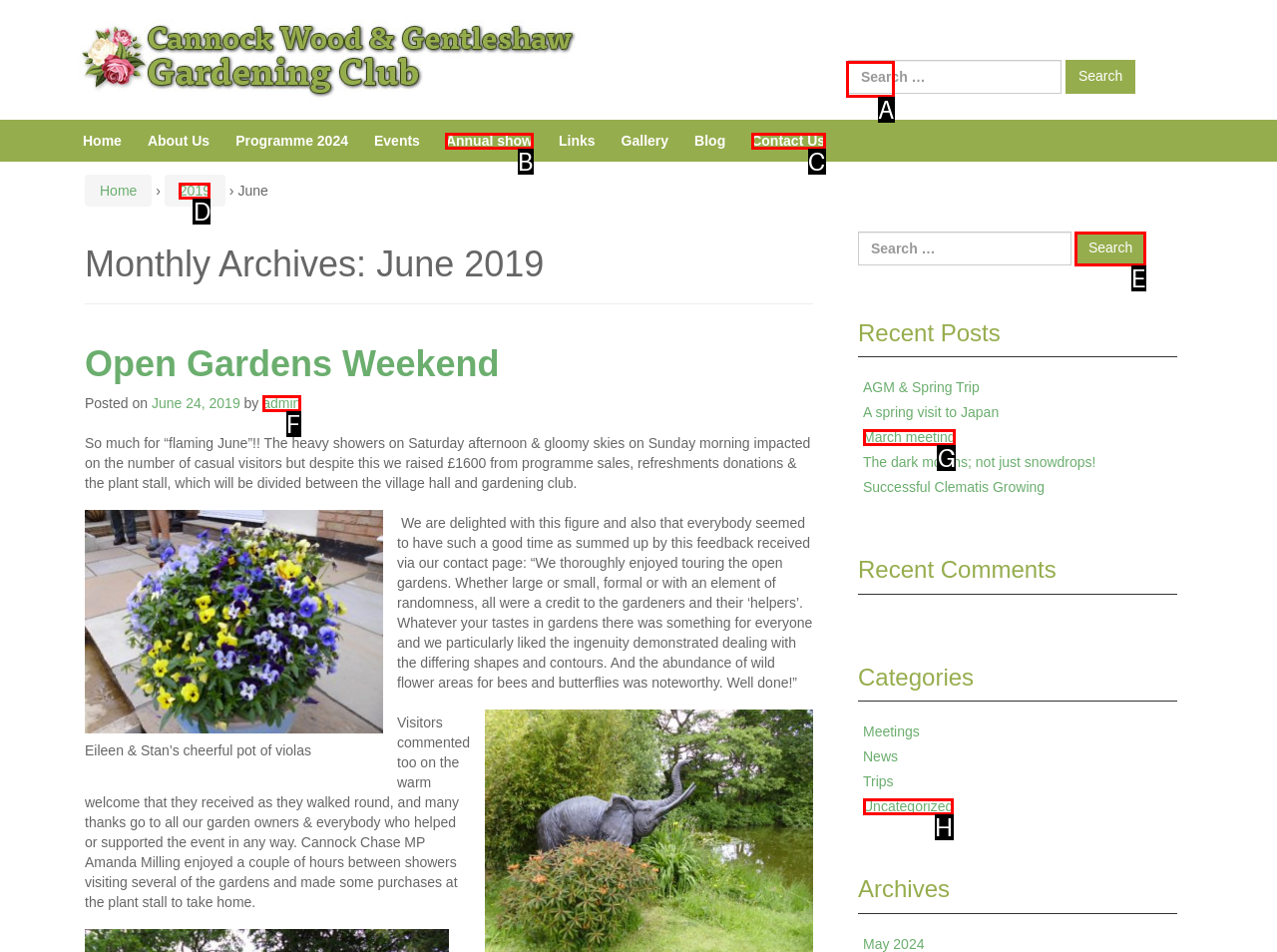Identify the correct lettered option to click in order to perform this task: Search for something. Respond with the letter.

A